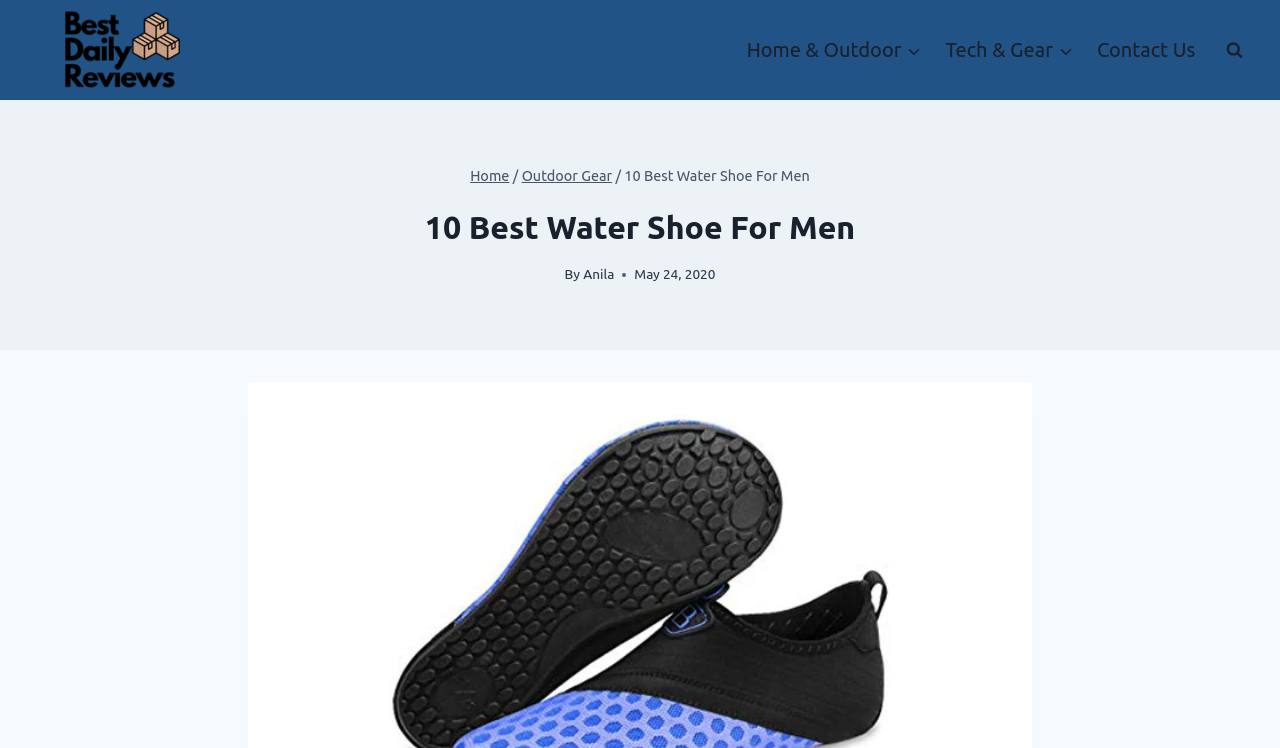Identify the bounding box coordinates necessary to click and complete the given instruction: "go to Home & Outdoor".

[0.574, 0.029, 0.729, 0.104]